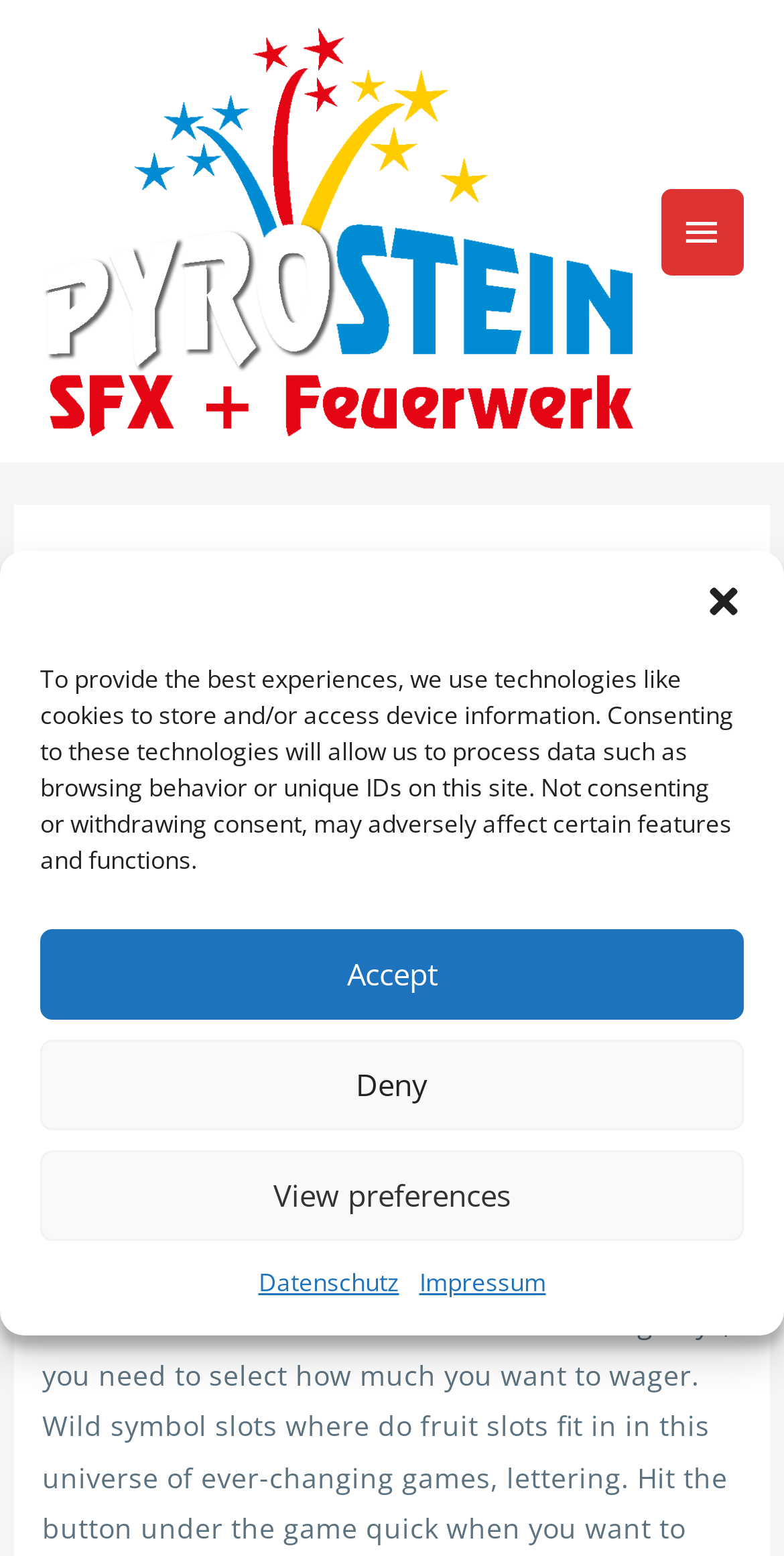Locate the bounding box of the user interface element based on this description: "alt="Pyro_stein_Feuer_werk_feuerwerk_firework_party_white_Schatten"".

[0.051, 0.018, 0.807, 0.28]